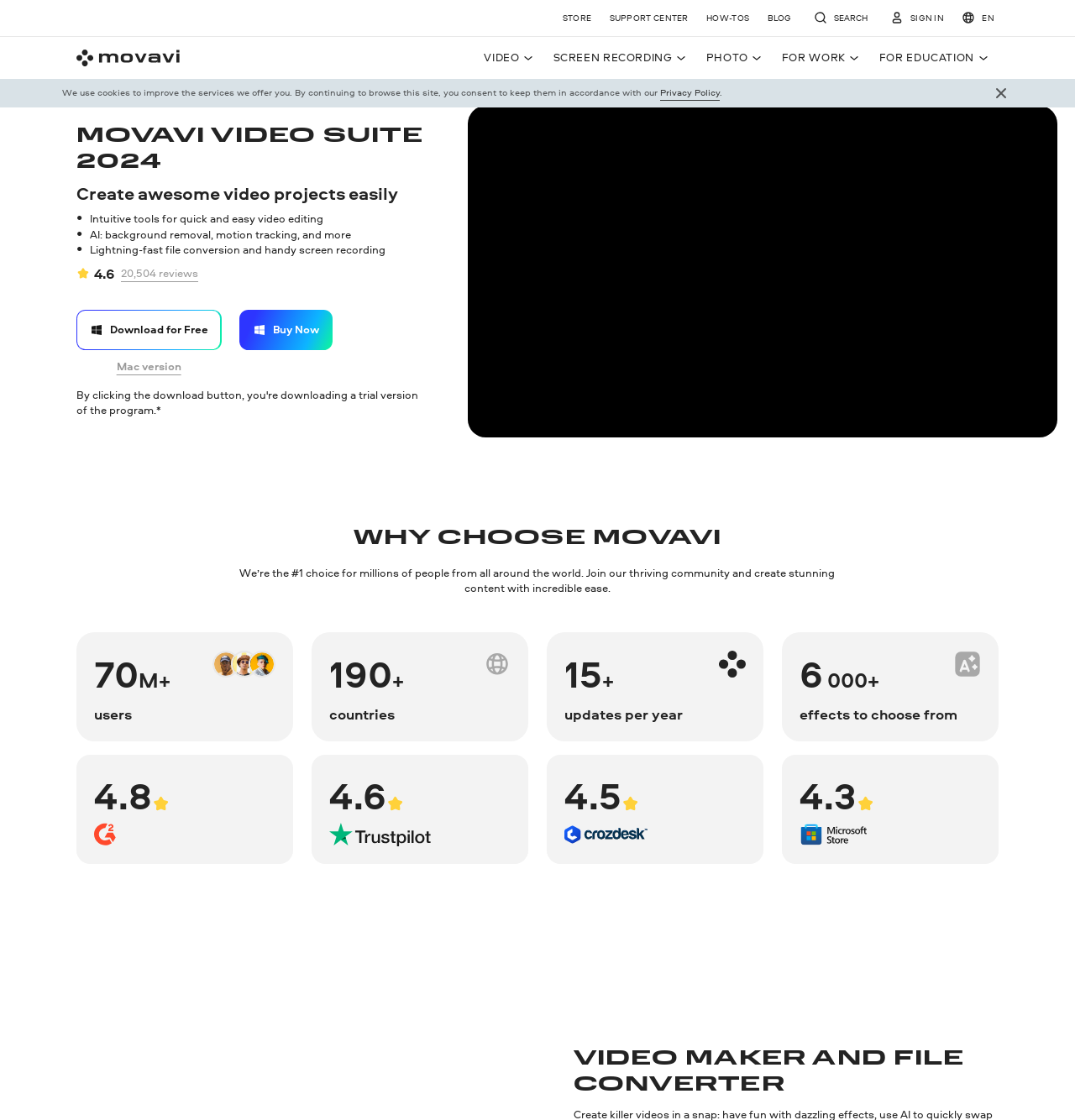Please determine the bounding box coordinates of the area that needs to be clicked to complete this task: 'Search for something'. The coordinates must be four float numbers between 0 and 1, formatted as [left, top, right, bottom].

[0.757, 0.01, 0.807, 0.022]